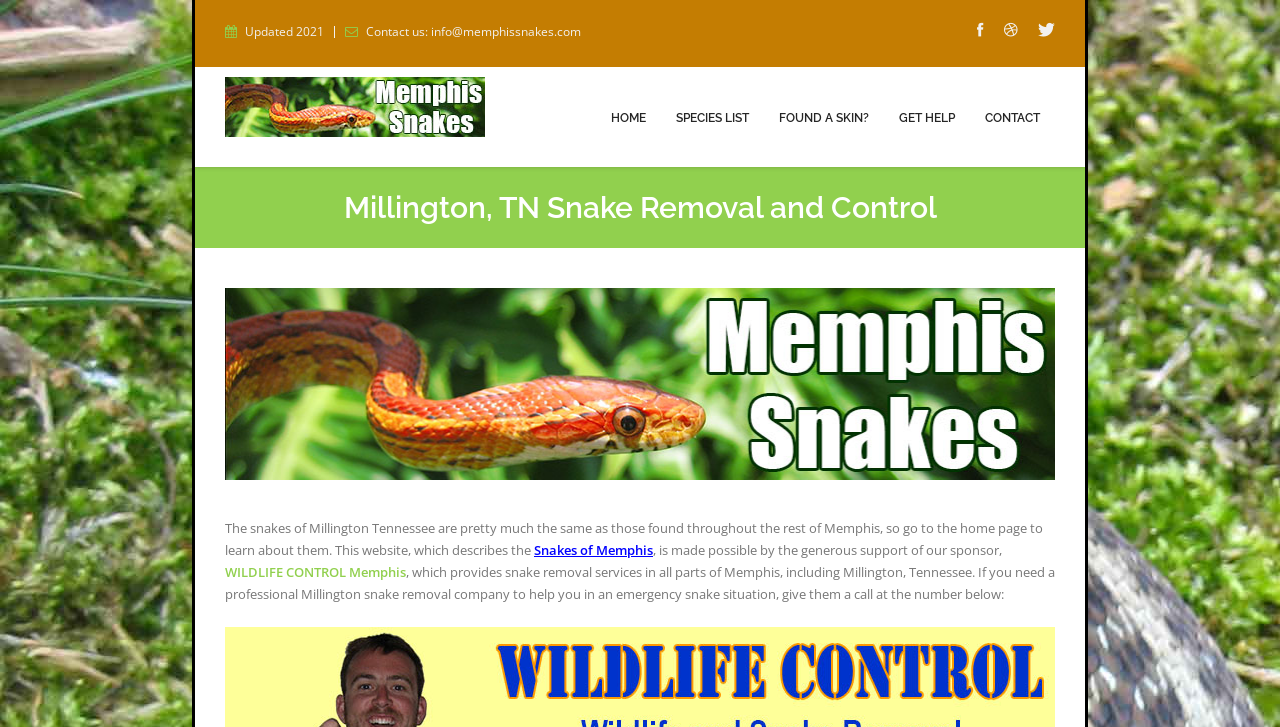Provide a brief response using a word or short phrase to this question:
What is the last updated year of the webpage?

2021